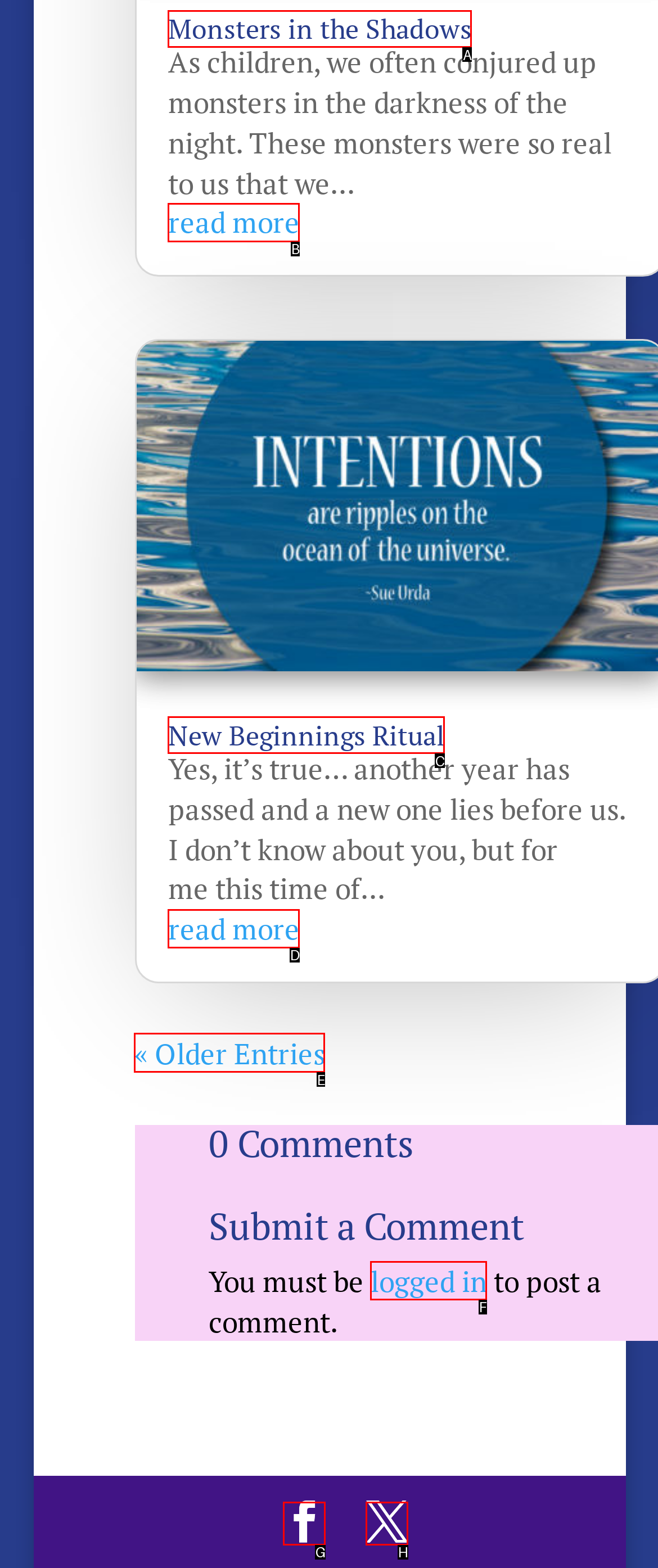Pick the option that should be clicked to perform the following task: go to older entries
Answer with the letter of the selected option from the available choices.

E